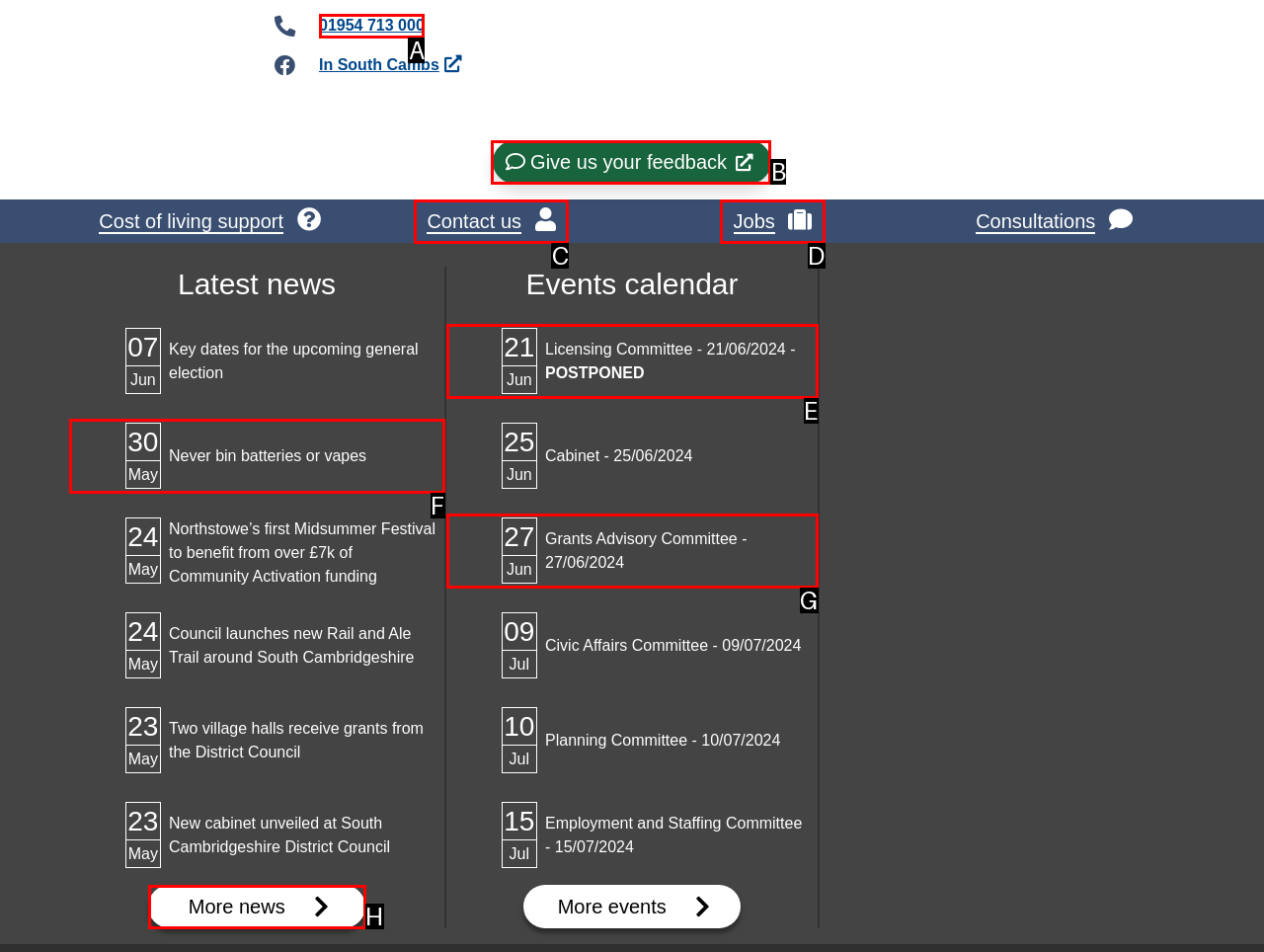Tell me which one HTML element I should click to complete the following task: Click on 'Give us feedback' Answer with the option's letter from the given choices directly.

B